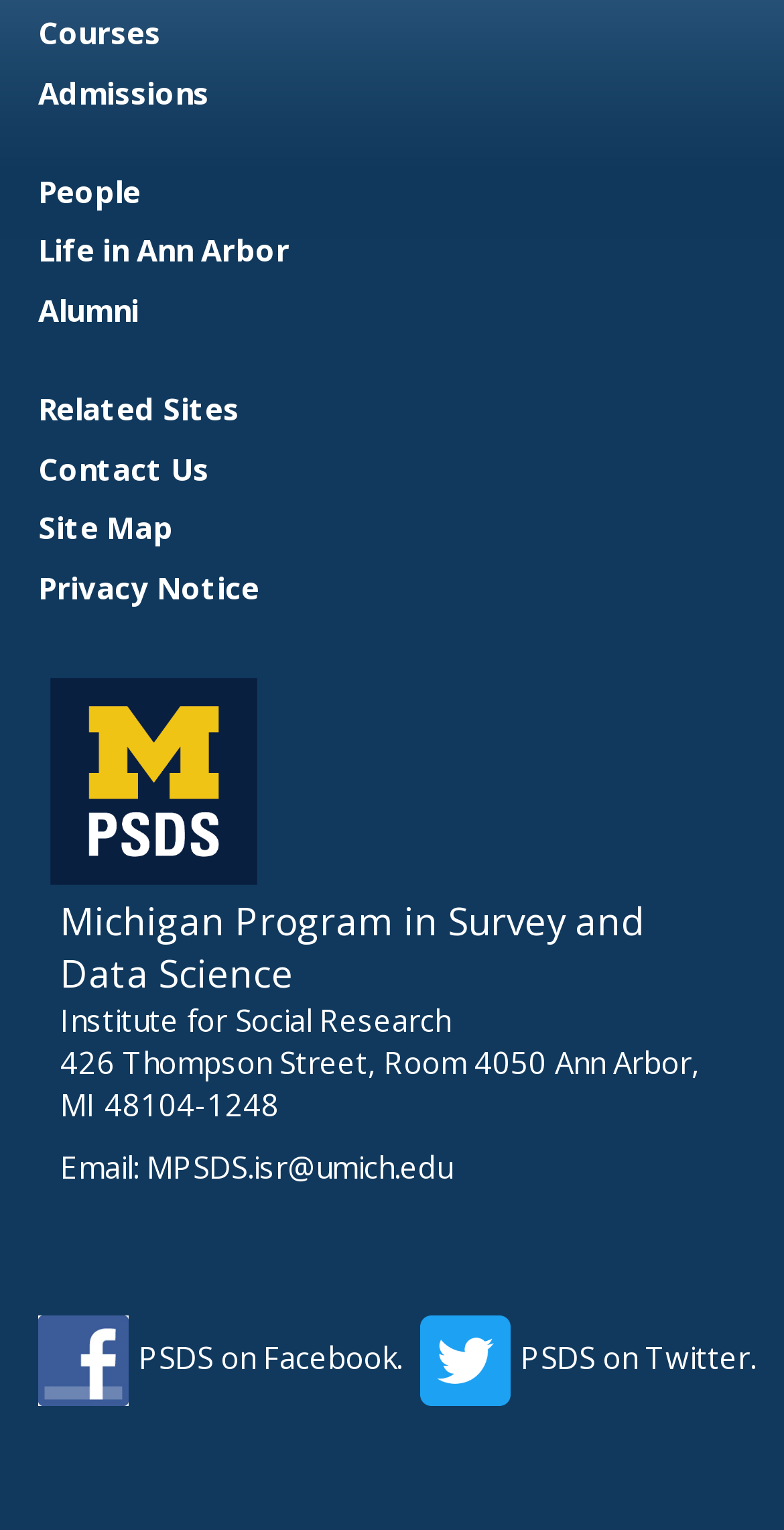Please identify the bounding box coordinates of the area I need to click to accomplish the following instruction: "Click on Courses".

[0.038, 0.003, 0.962, 0.041]